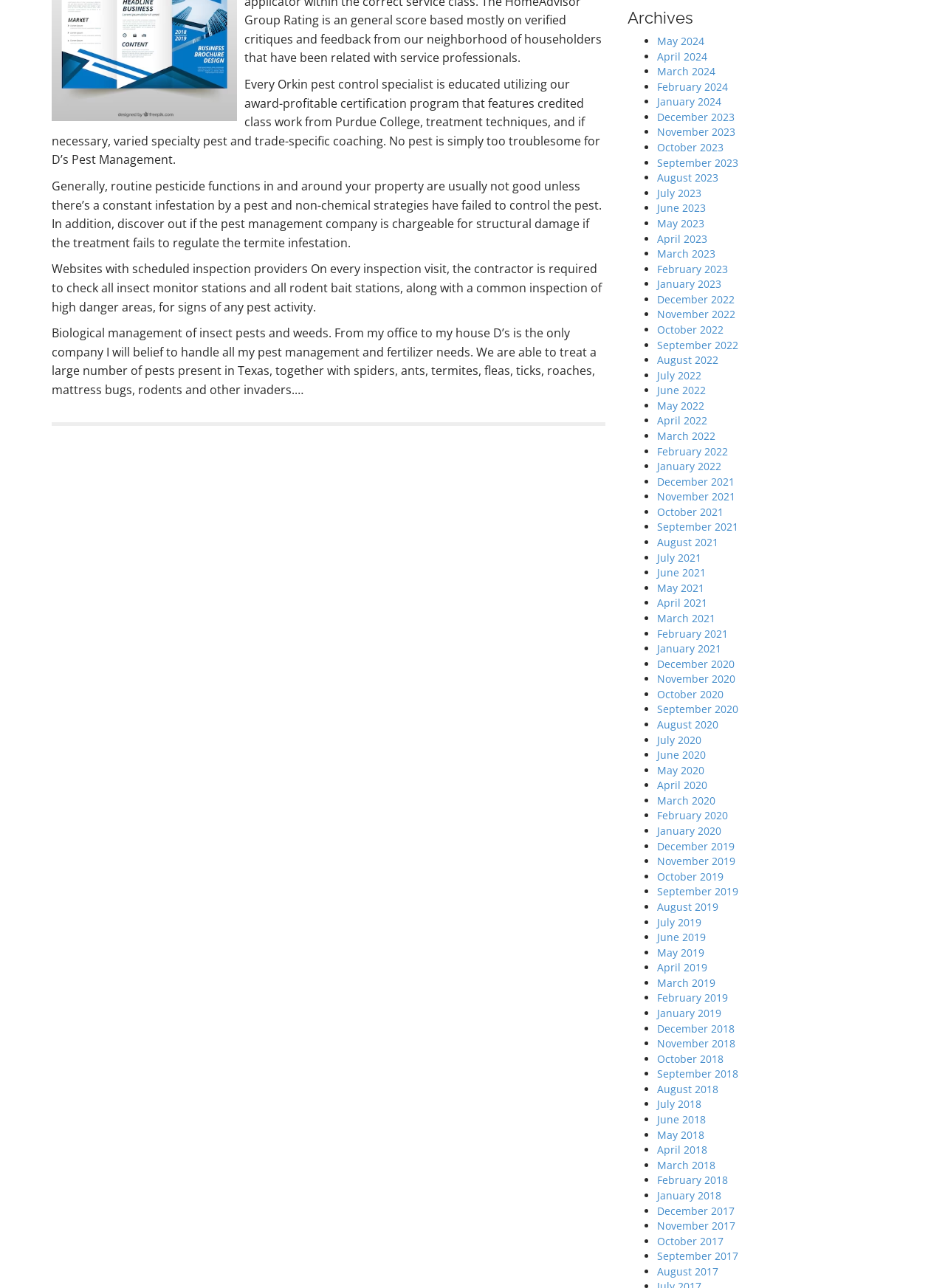Refer to the element description December 2020 and identify the corresponding bounding box in the screenshot. Format the coordinates as (top-left x, top-left y, bottom-right x, bottom-right y) with values in the range of 0 to 1.

[0.695, 0.51, 0.777, 0.521]